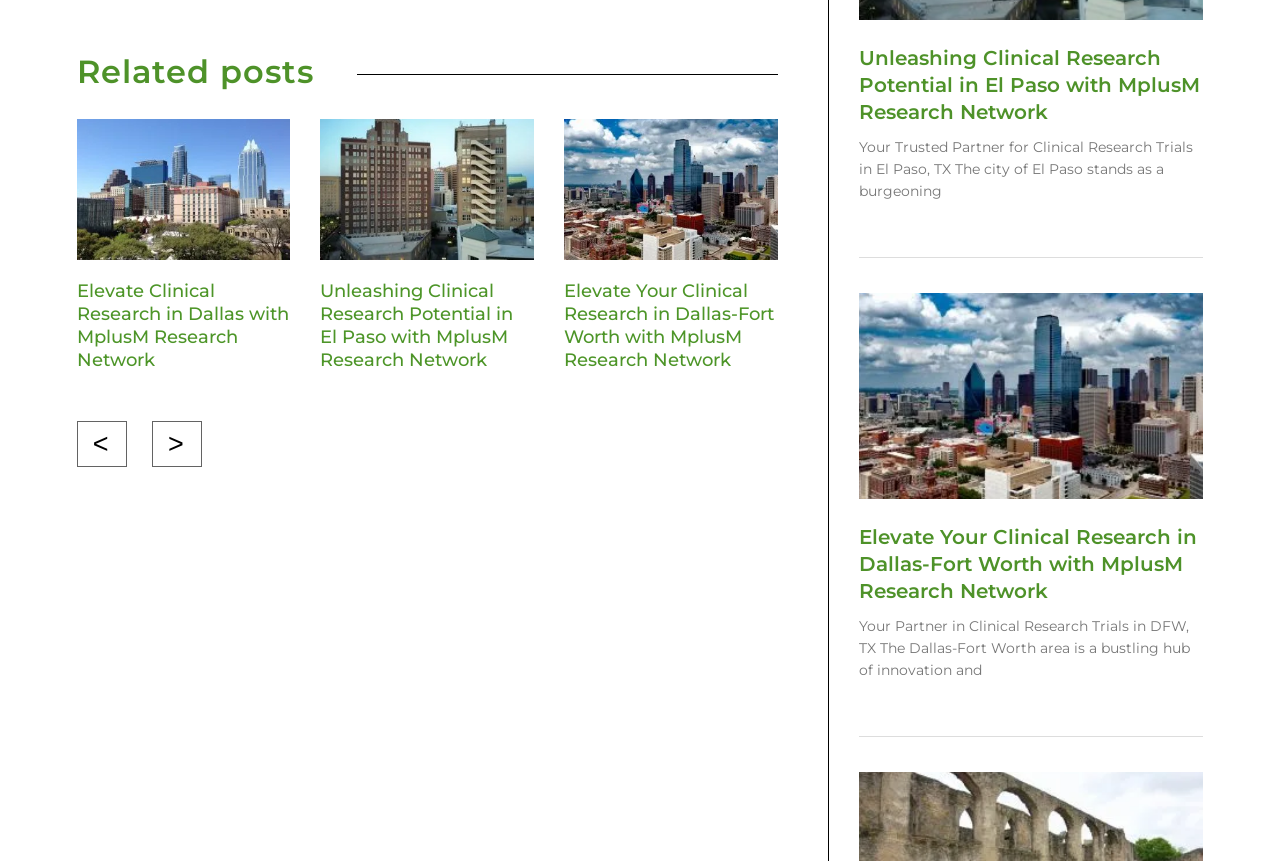Determine the bounding box coordinates of the clickable region to execute the instruction: "like this post". The coordinates should be four float numbers between 0 and 1, denoted as [left, top, right, bottom].

None